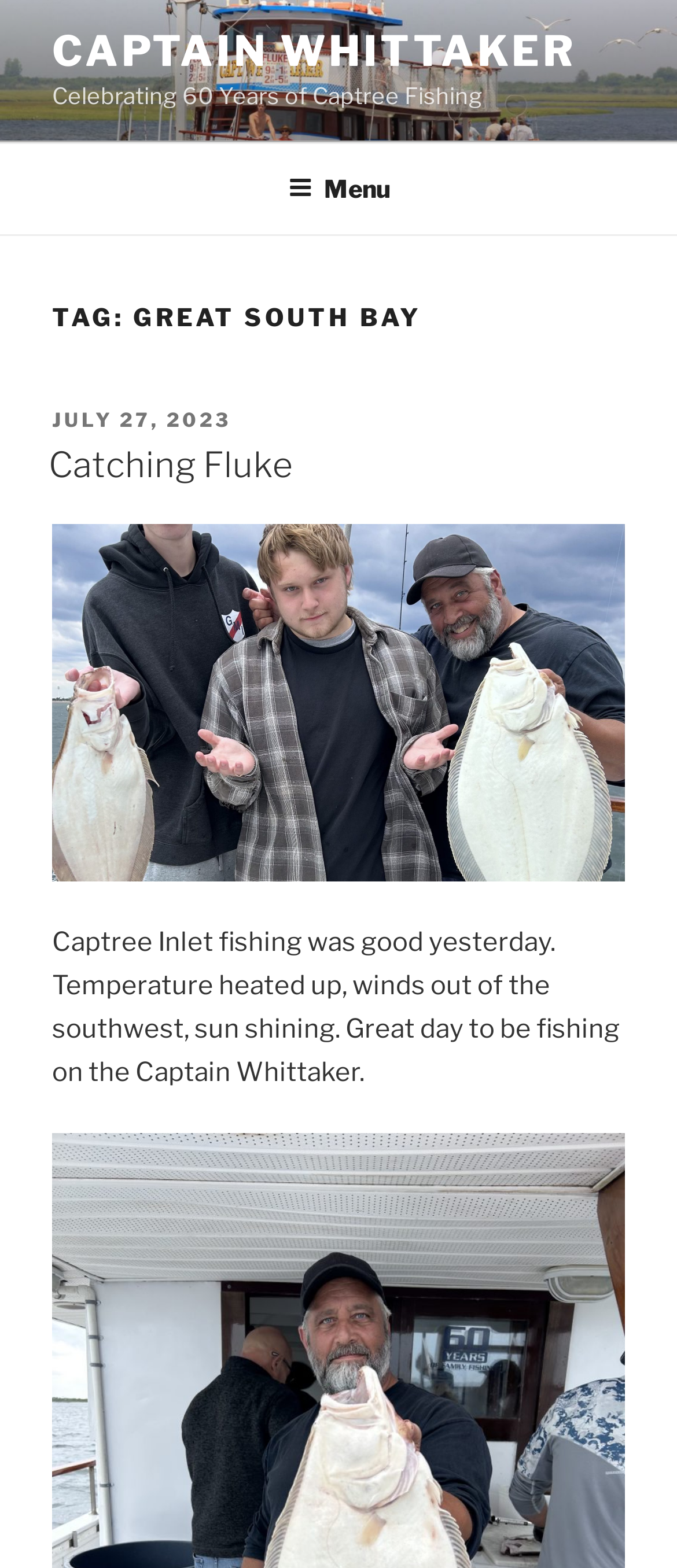Identify and provide the main heading of the webpage.

TAG: GREAT SOUTH BAY